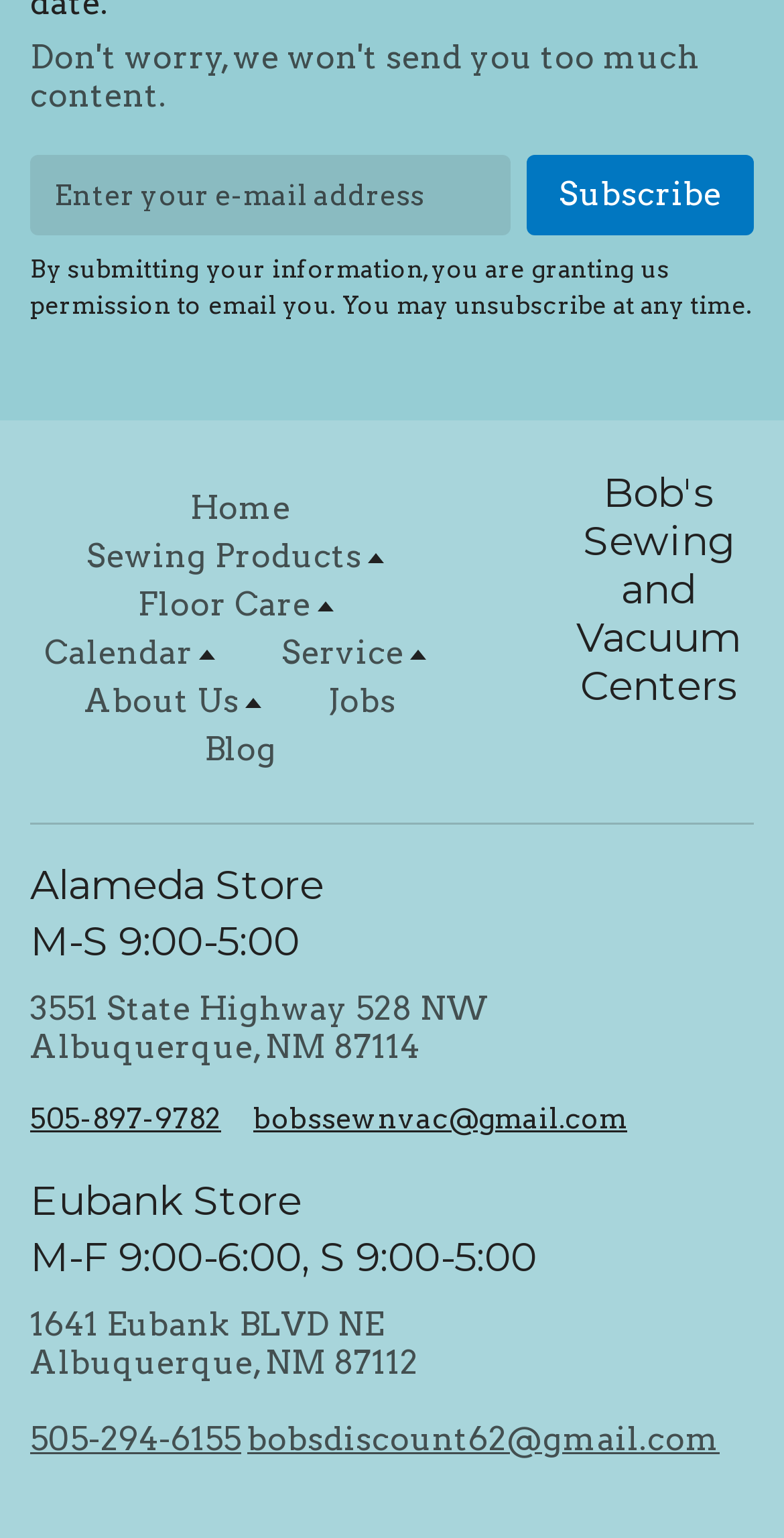Please determine the bounding box coordinates of the element's region to click in order to carry out the following instruction: "Enter your email address". The coordinates should be four float numbers between 0 and 1, i.e., [left, top, right, bottom].

[0.038, 0.101, 0.651, 0.153]